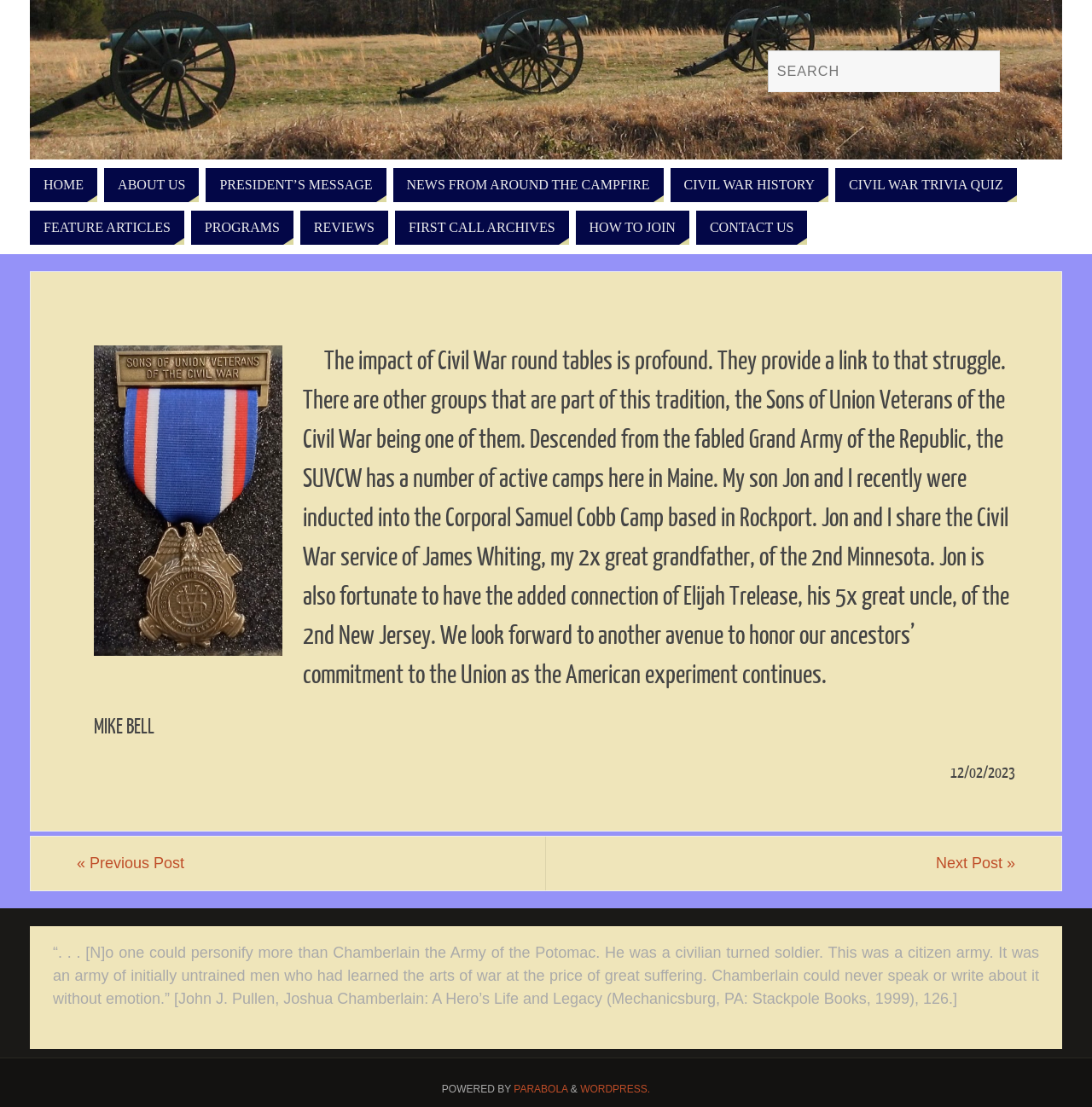What is the purpose of the search box on the webpage?
Examine the image closely and answer the question with as much detail as possible.

The purpose of the search box on the webpage is to allow users to search for specific content within the webpage or the website. The search box is located at the top of the webpage and has a button labeled 'Search' next to it.